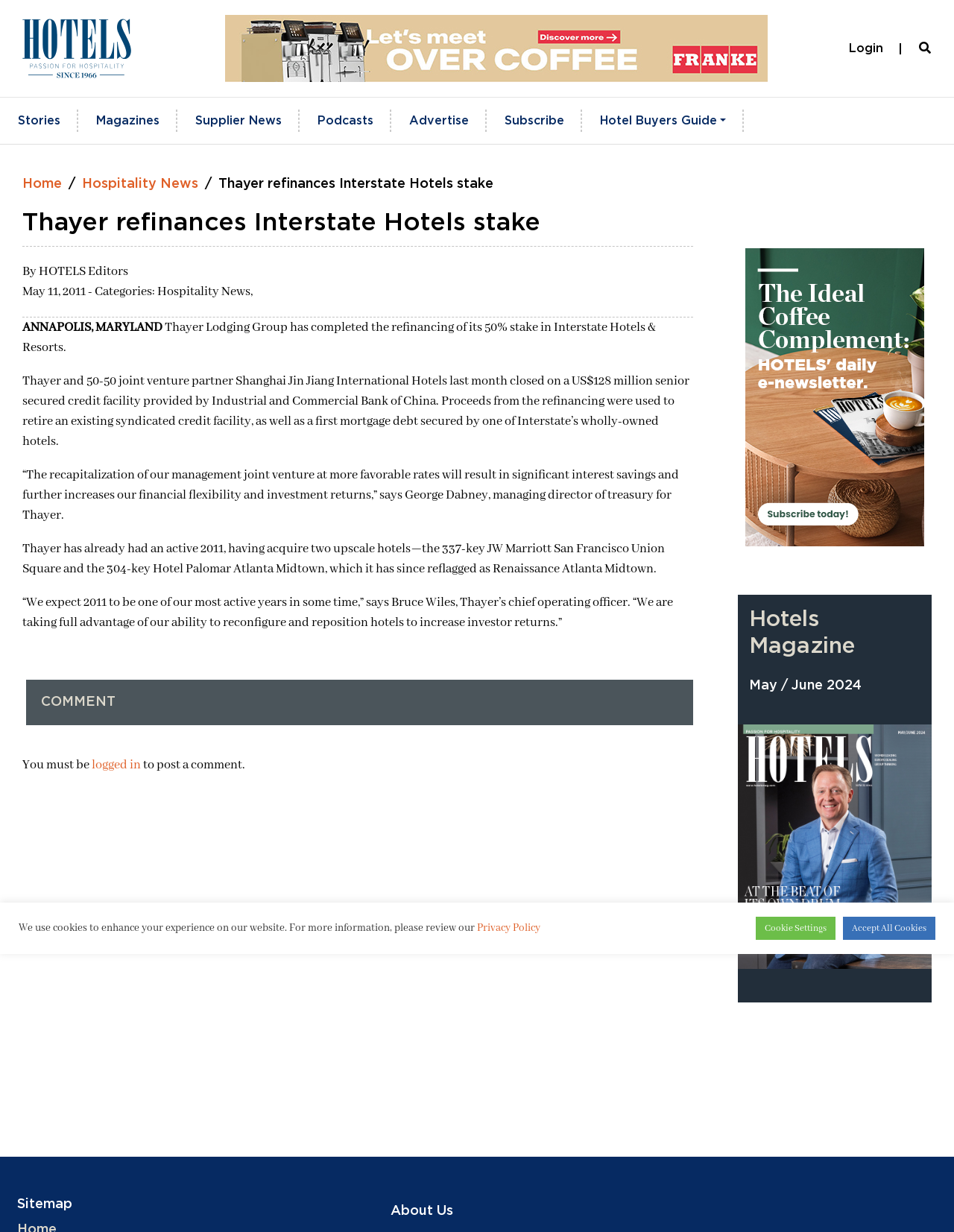Please predict the bounding box coordinates of the element's region where a click is necessary to complete the following instruction: "View Hotel Buyers Guide". The coordinates should be represented by four float numbers between 0 and 1, i.e., [left, top, right, bottom].

[0.622, 0.085, 0.768, 0.111]